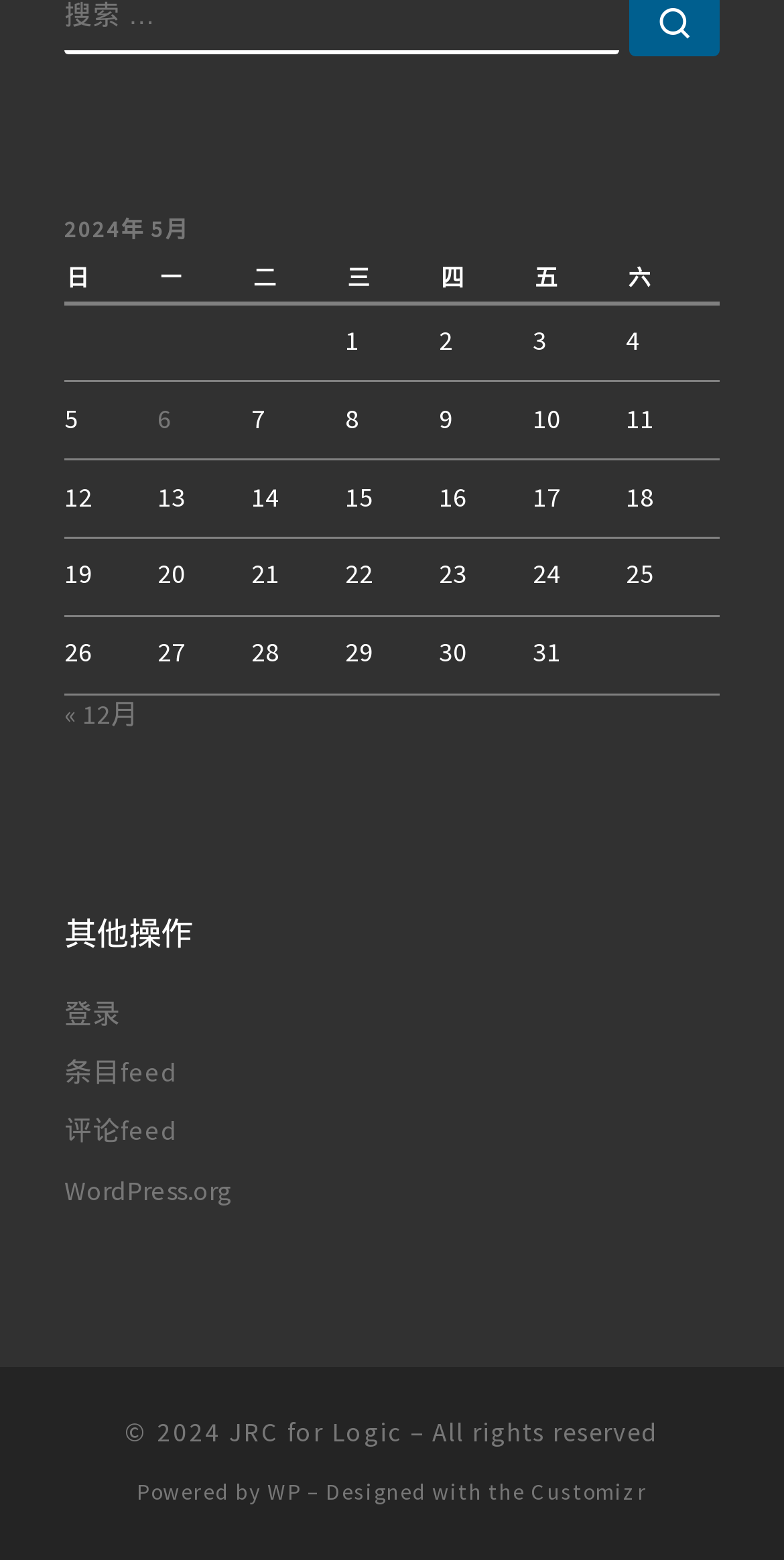Could you indicate the bounding box coordinates of the region to click in order to complete this instruction: "View the JRC for Logic website".

[0.292, 0.907, 0.513, 0.929]